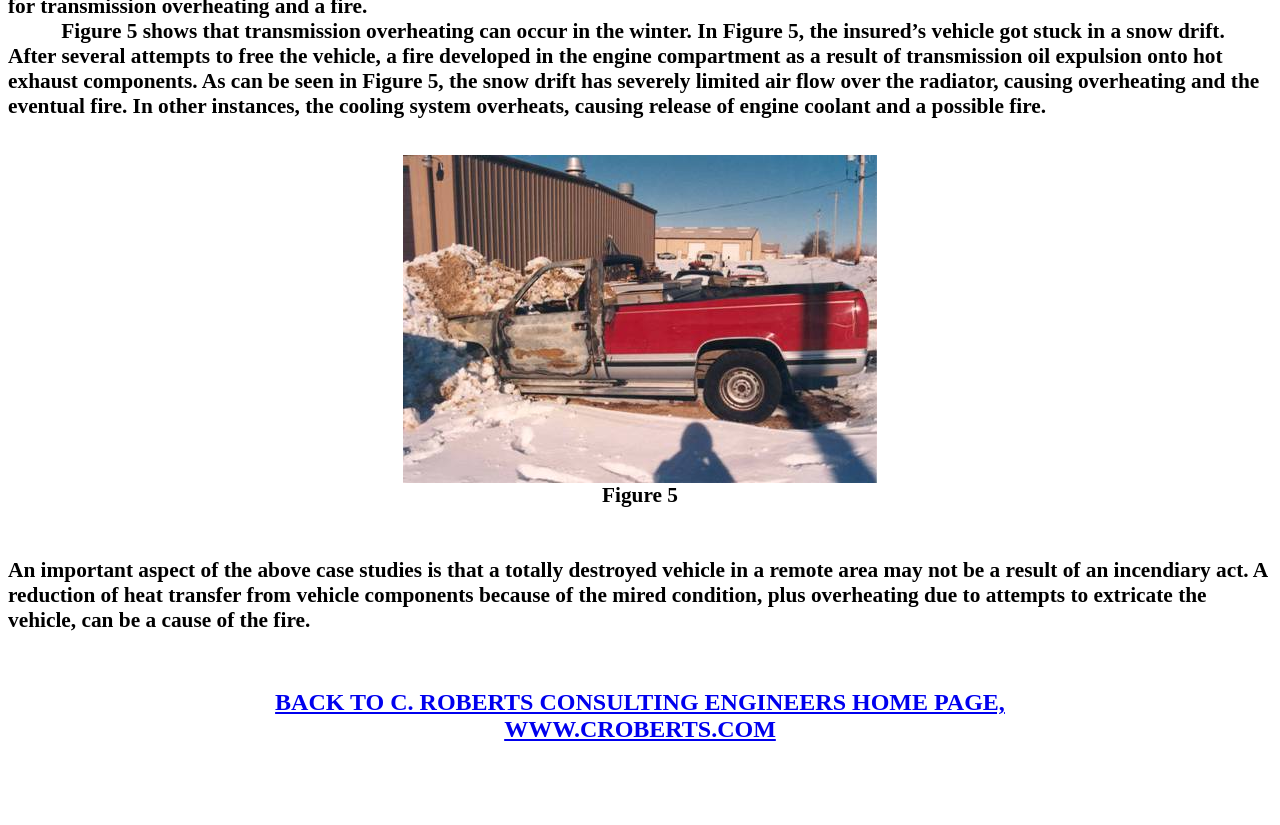What is shown in Figure 5?
Examine the image and give a concise answer in one word or a short phrase.

Vehicle stuck in snow drift